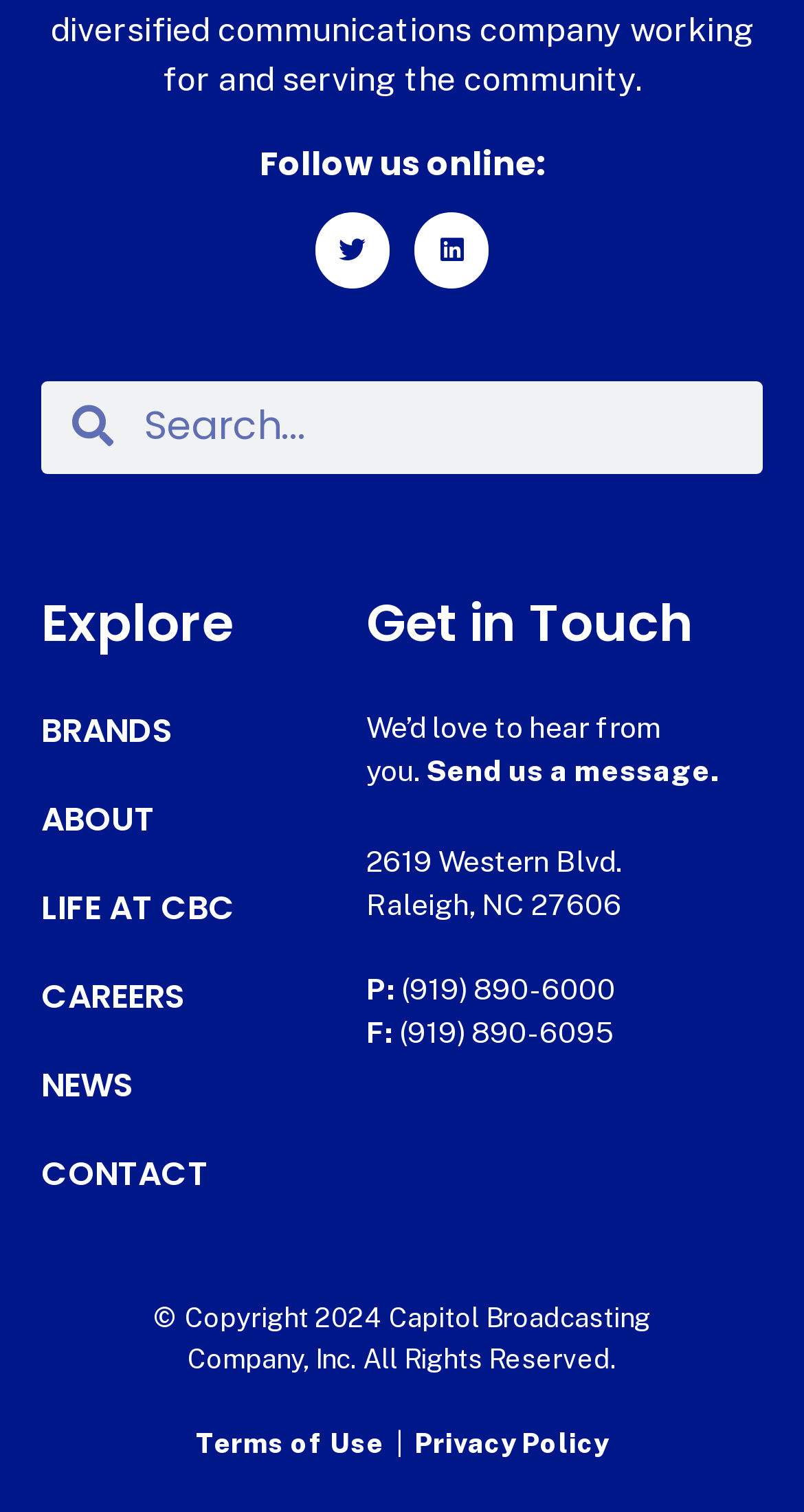Provide a one-word or short-phrase answer to the question:
What is the company's address?

2619 Western Blvd. Raleigh, NC 27606